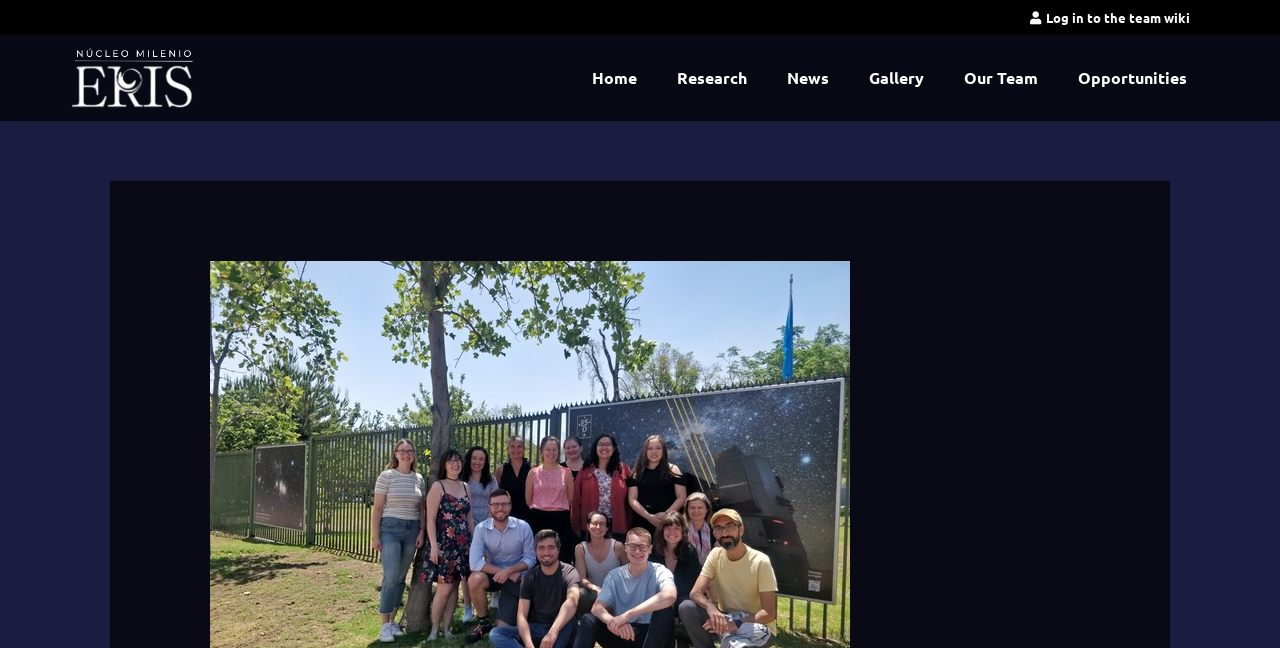Using details from the image, please answer the following question comprehensively:
What is the position of the 'Home' link relative to the 'Research' link?

By comparing the bounding box coordinates of the 'Home' and 'Research' links, I found that the 'Home' link has a smaller x1 value than the 'Research' link, indicating that it is located on the left side of the 'Research' link.